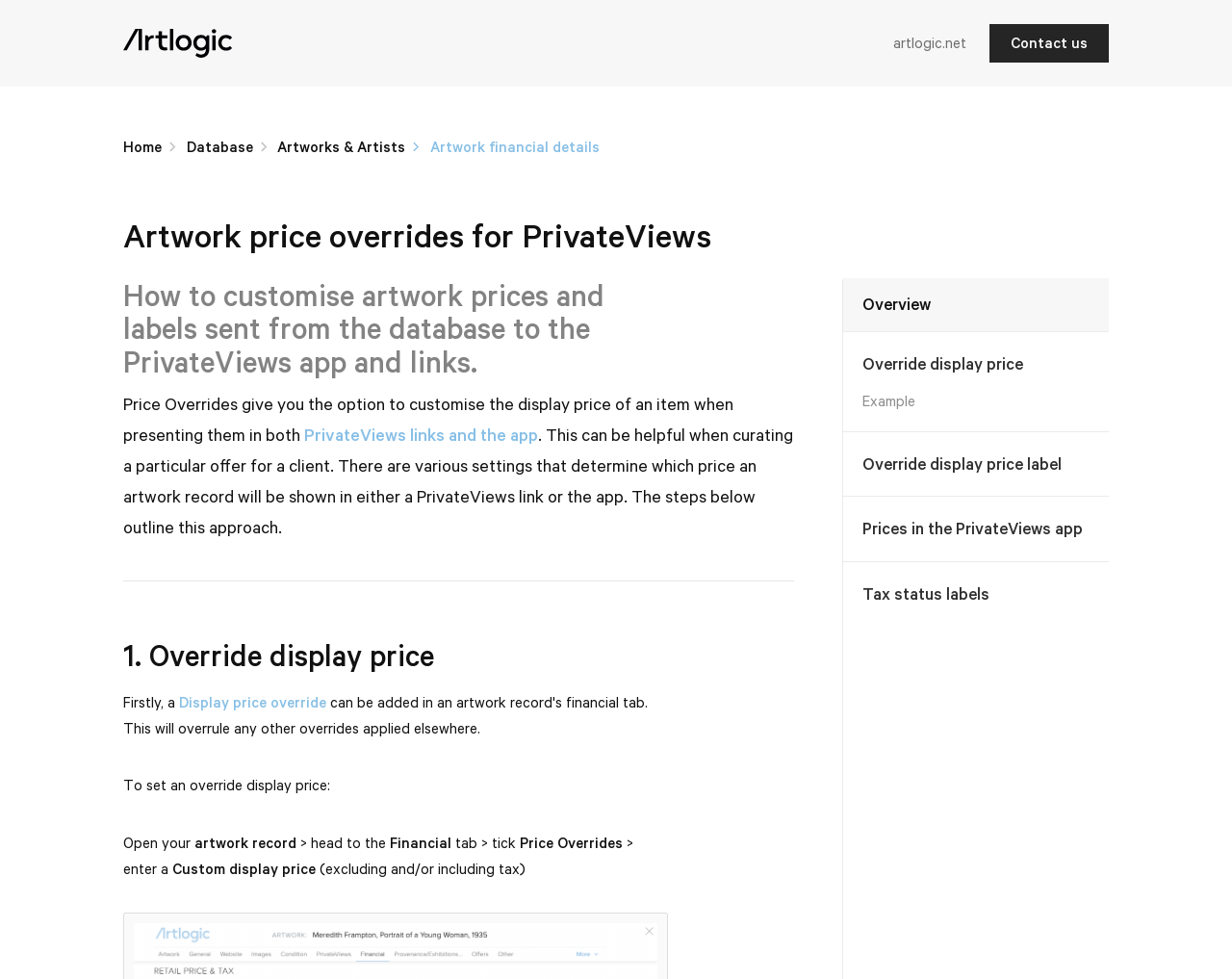Identify the bounding box coordinates for the UI element that matches this description: "aria-label="Load slide 4 of 4"".

None